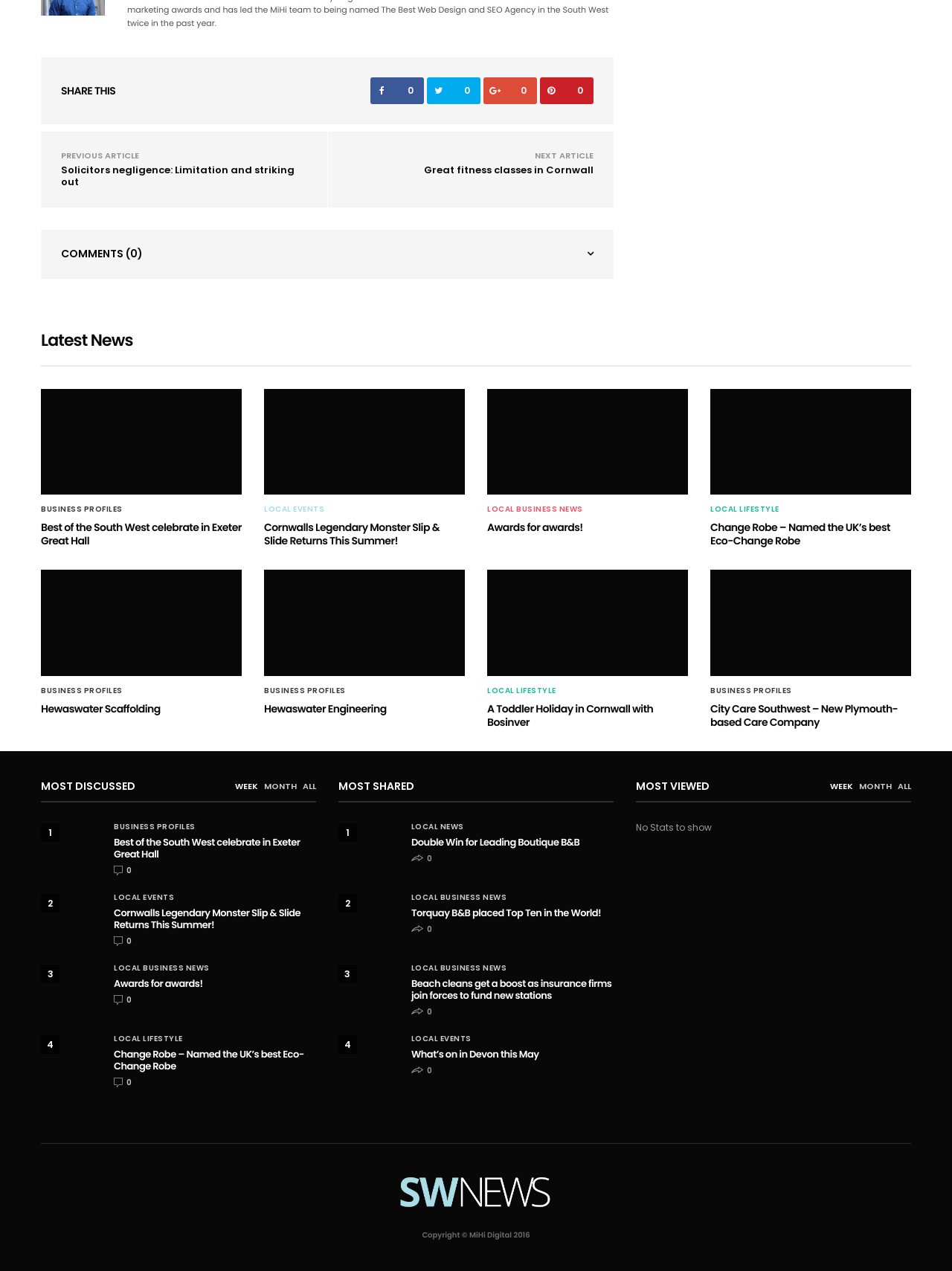Locate the coordinates of the bounding box for the clickable region that fulfills this instruction: "Read 'Cornwalls Legendary Monster Slip & Slide Returns This Summer!' article".

[0.277, 0.306, 0.488, 0.389]